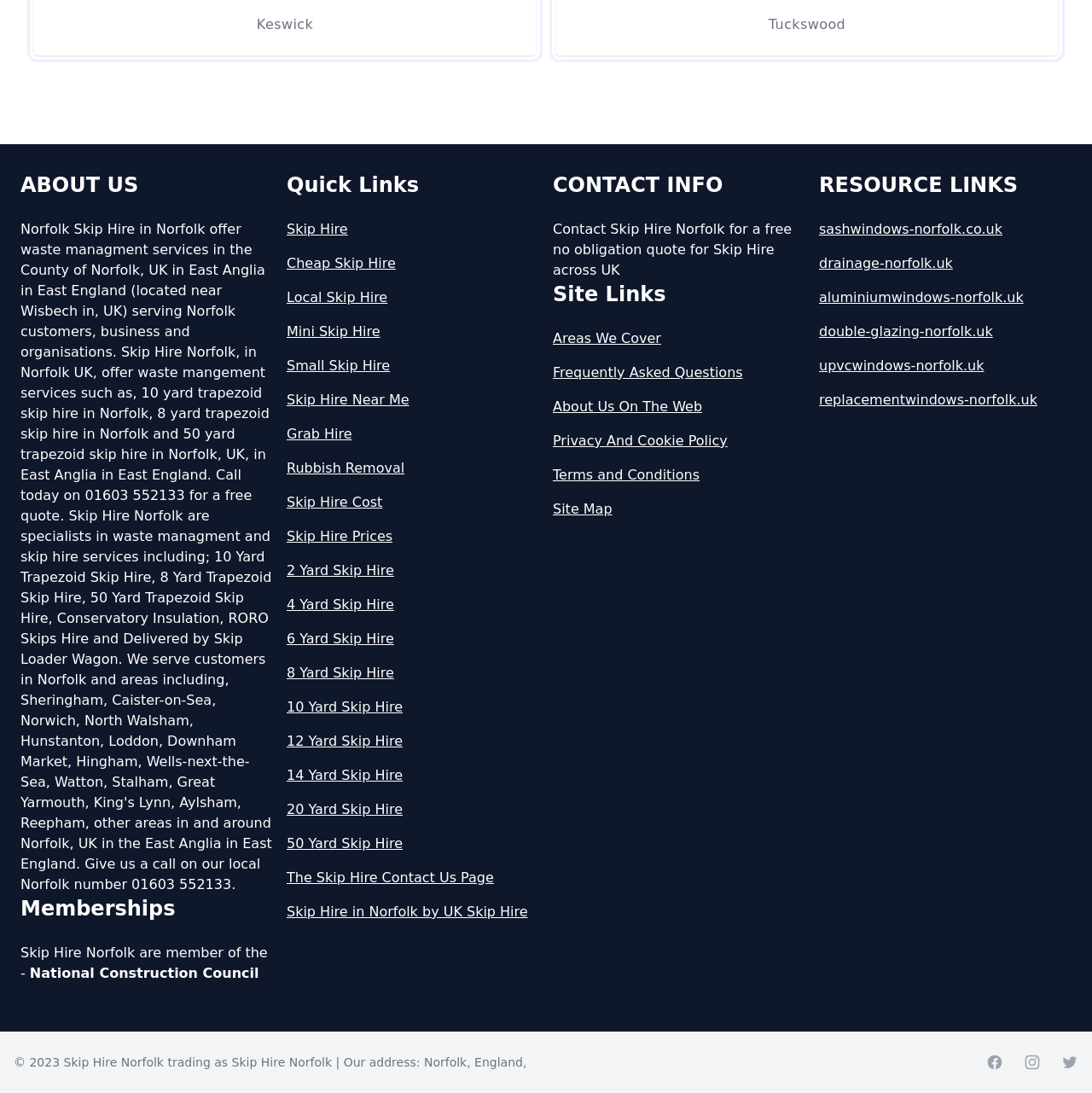Using the provided element description "About Us On The Web", determine the bounding box coordinates of the UI element.

[0.506, 0.363, 0.738, 0.382]